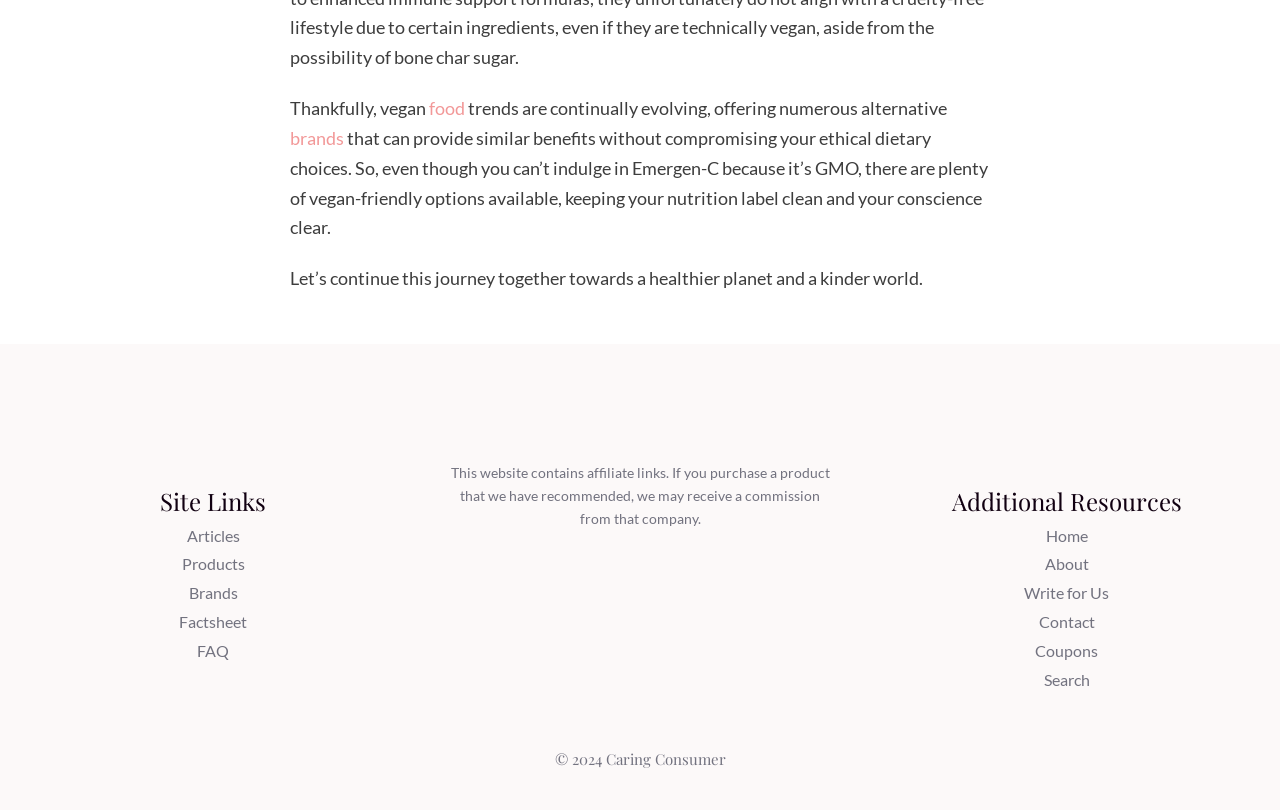Please identify the bounding box coordinates of the element's region that needs to be clicked to fulfill the following instruction: "go to articles". The bounding box coordinates should consist of four float numbers between 0 and 1, i.e., [left, top, right, bottom].

[0.146, 0.649, 0.187, 0.672]